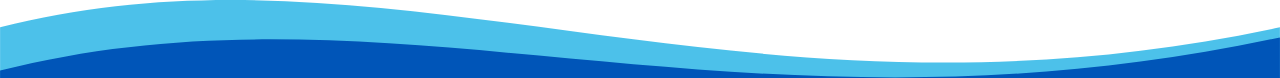How many individuals are gathered around the table? Based on the screenshot, please respond with a single word or phrase.

Three